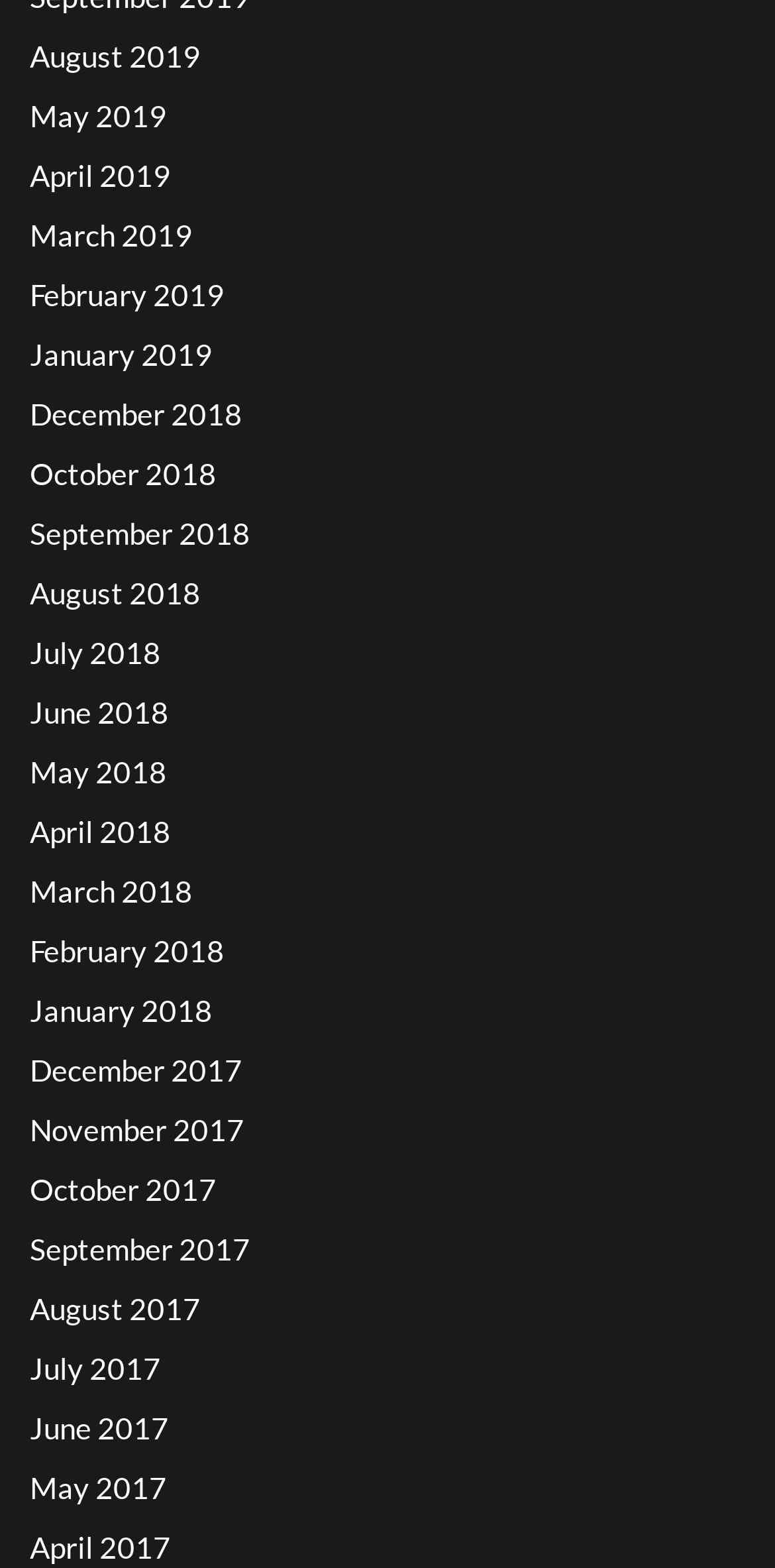Answer the question using only a single word or phrase: 
How many links are there on the webpage?

24